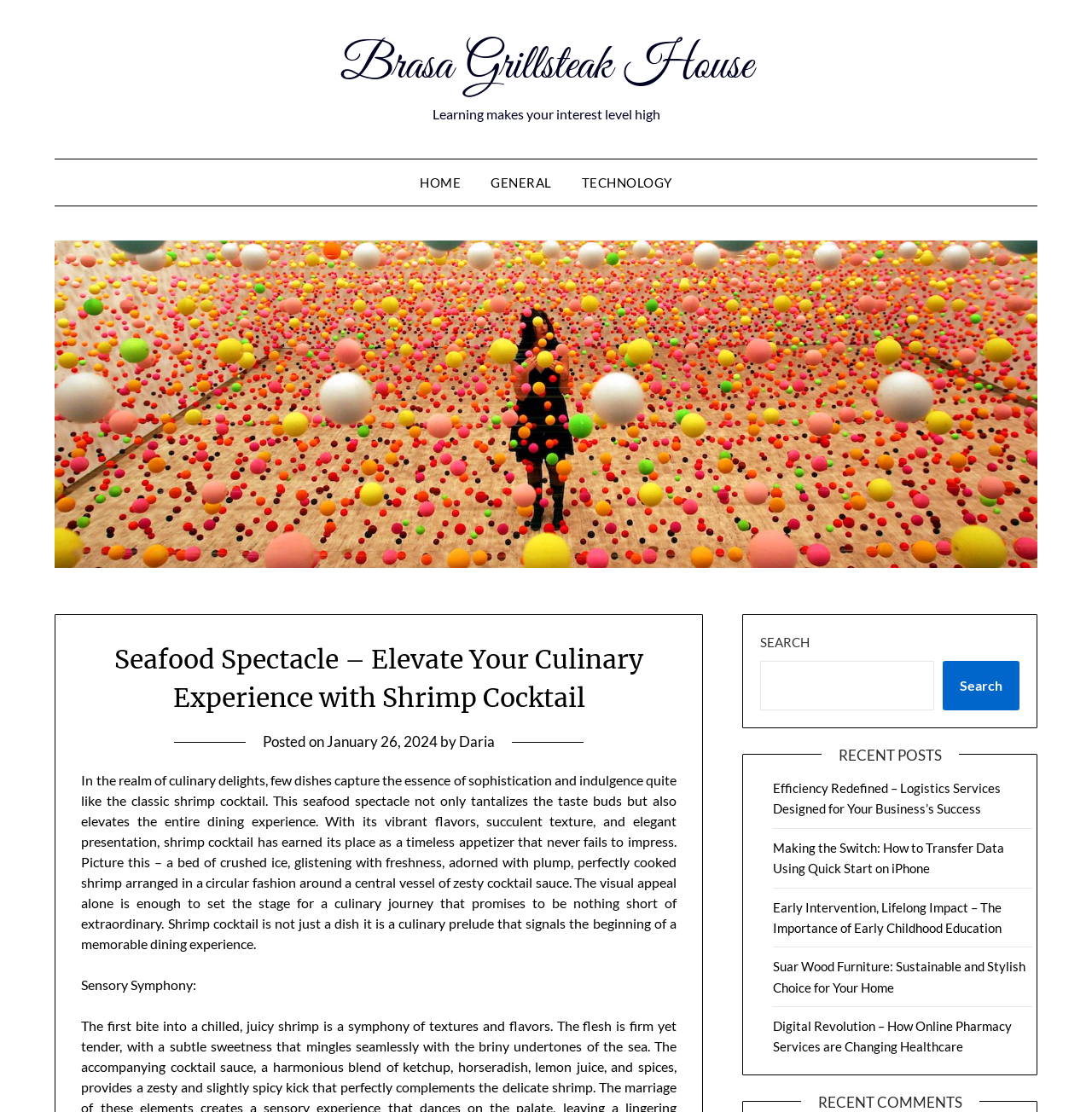Identify the bounding box coordinates of the area you need to click to perform the following instruction: "Search for something".

[0.696, 0.594, 0.855, 0.639]